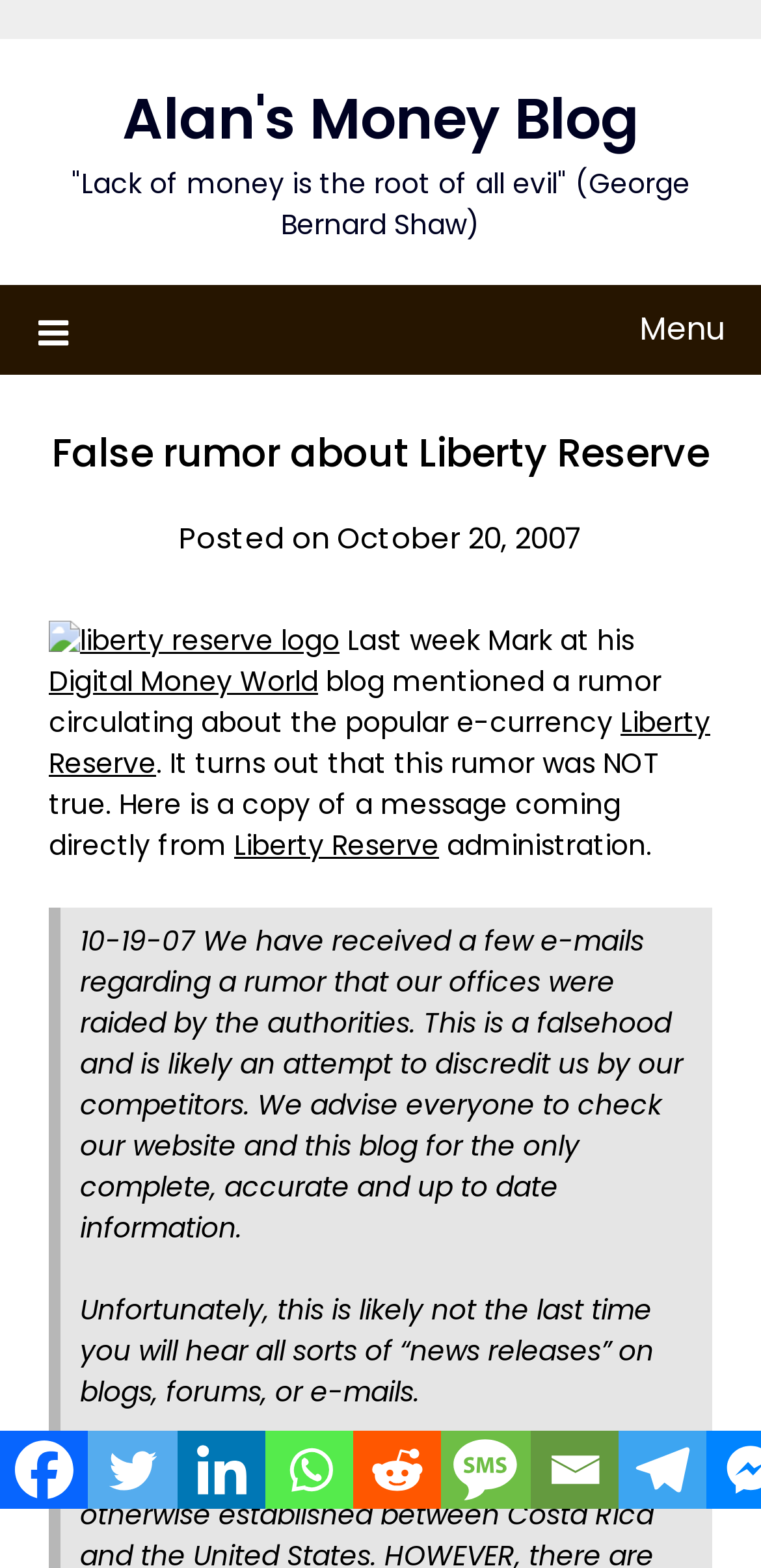Can you locate the main headline on this webpage and provide its text content?

False rumor about Liberty Reserve